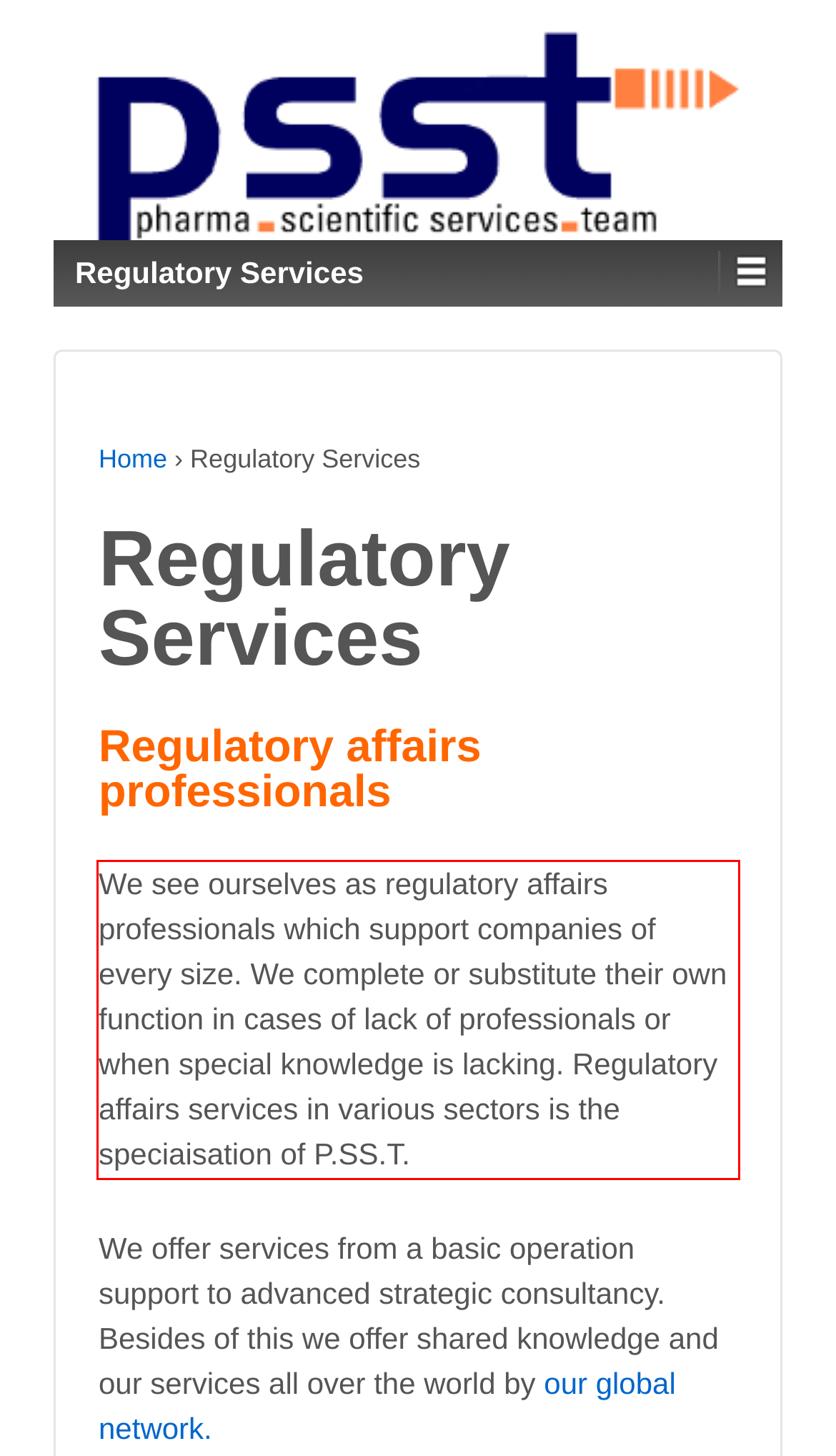Look at the screenshot of the webpage, locate the red rectangle bounding box, and generate the text content that it contains.

We see ourselves as regulatory affairs professionals which support companies of every size. We complete or substitute their own function in cases of lack of professionals or when special knowledge is lacking. Regulatory affairs services in various sectors is the speciaisation of P.SS.T.